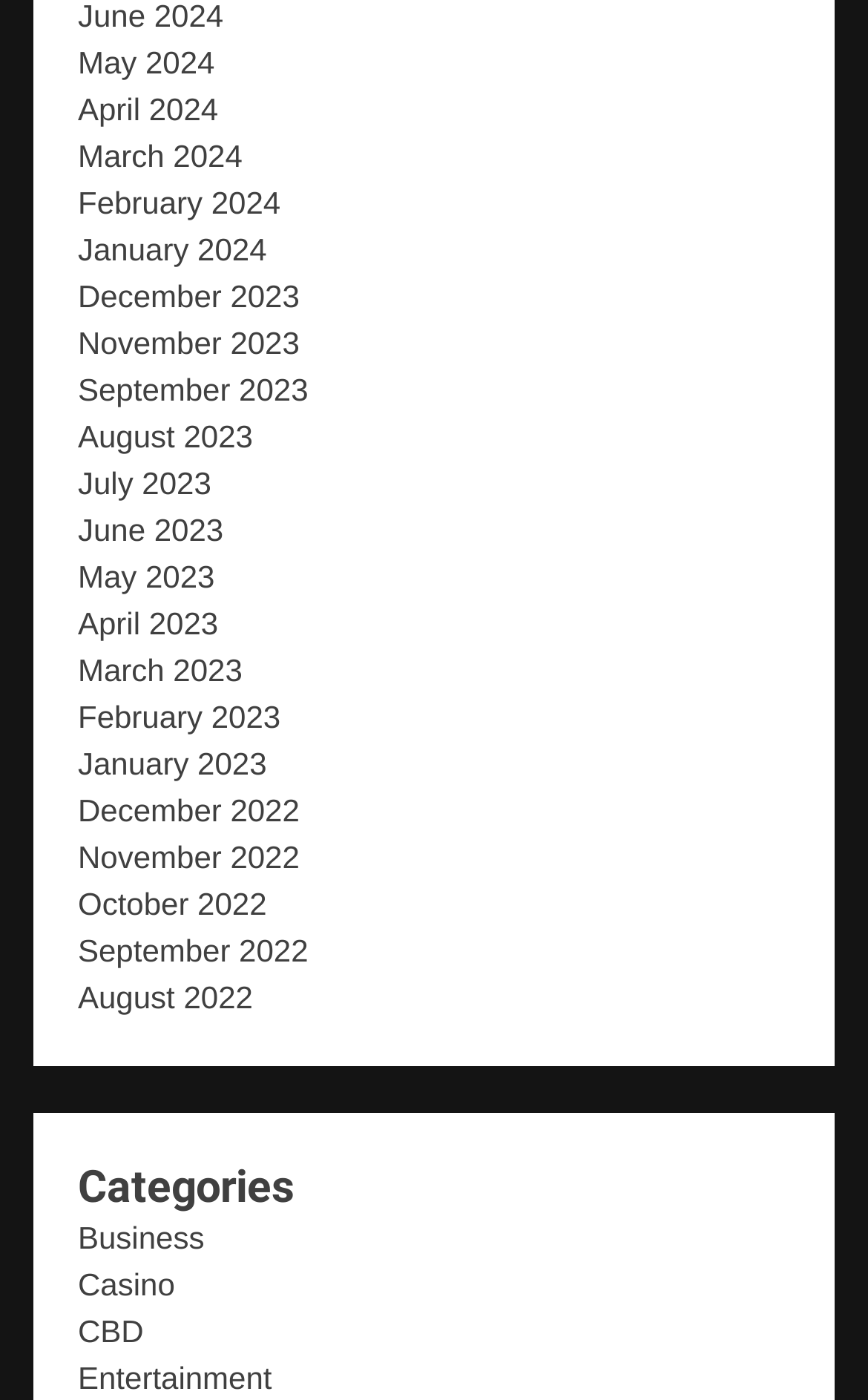Please answer the following question using a single word or phrase: 
What is the month listed above 'November 2023'?

October 2023